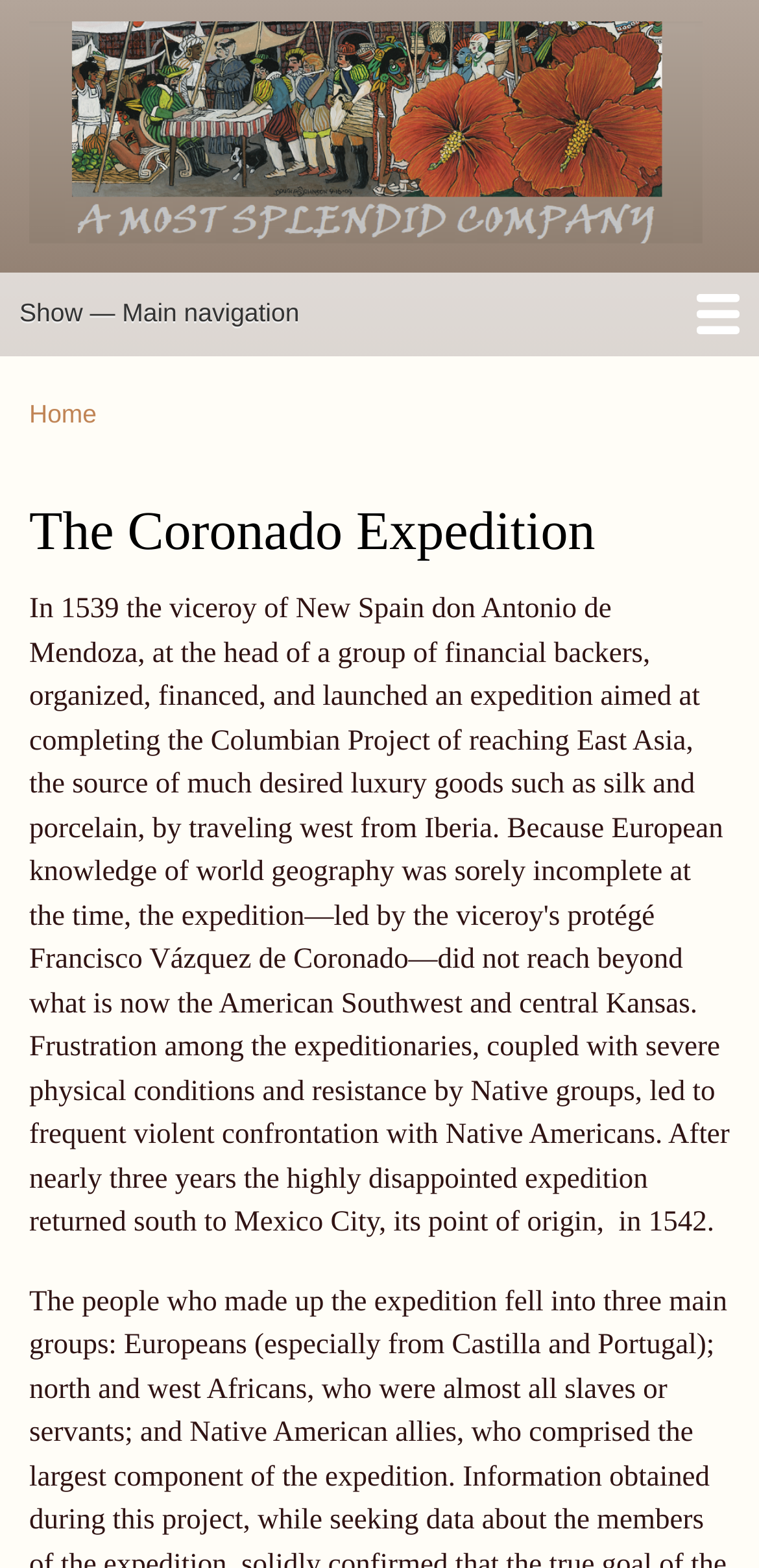Answer the following query with a single word or phrase:
What is the text of the heading above the main content?

The Coronado Expedition